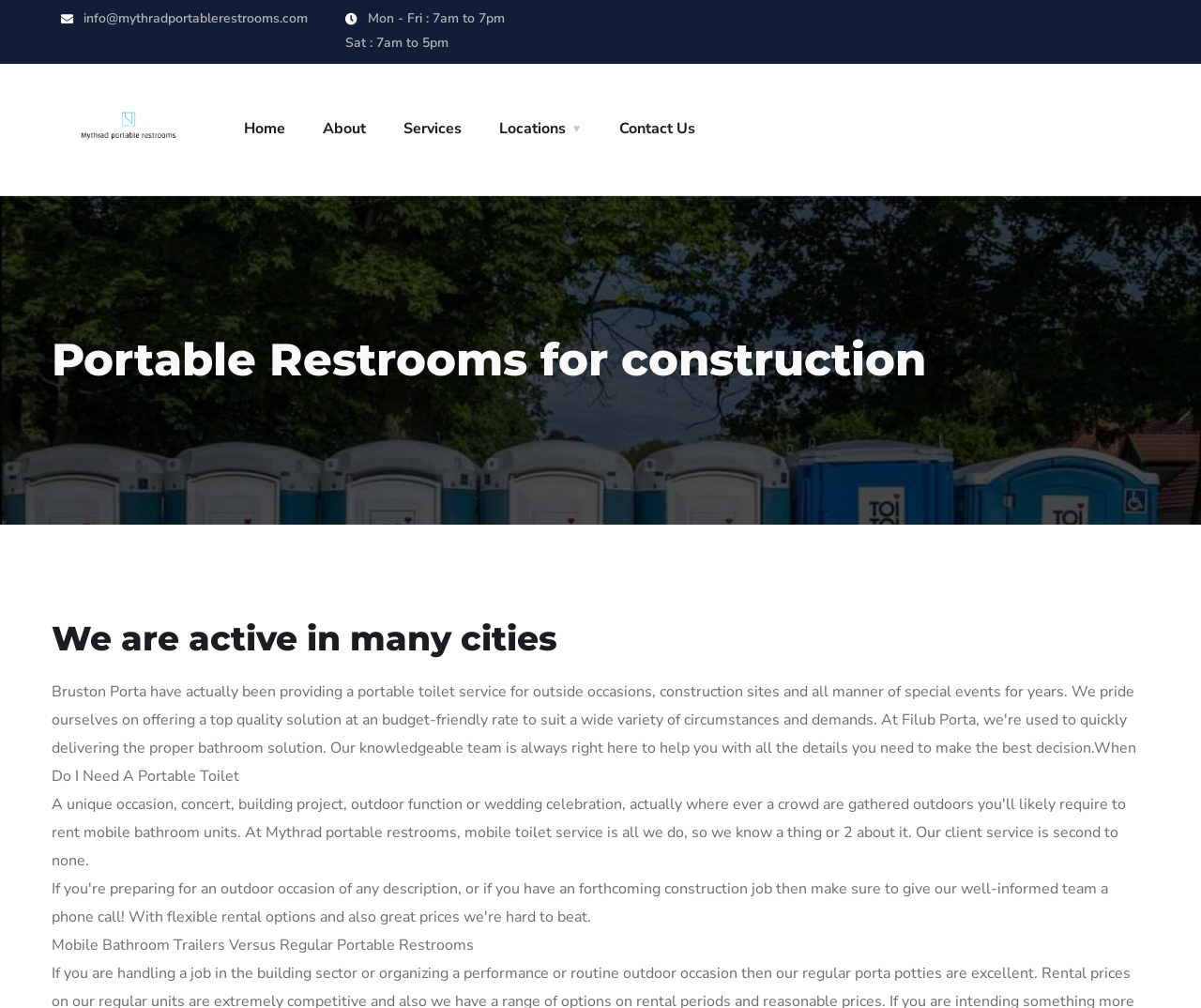Give a one-word or short phrase answer to the question: 
What are the business hours on Saturday?

7am to 5pm